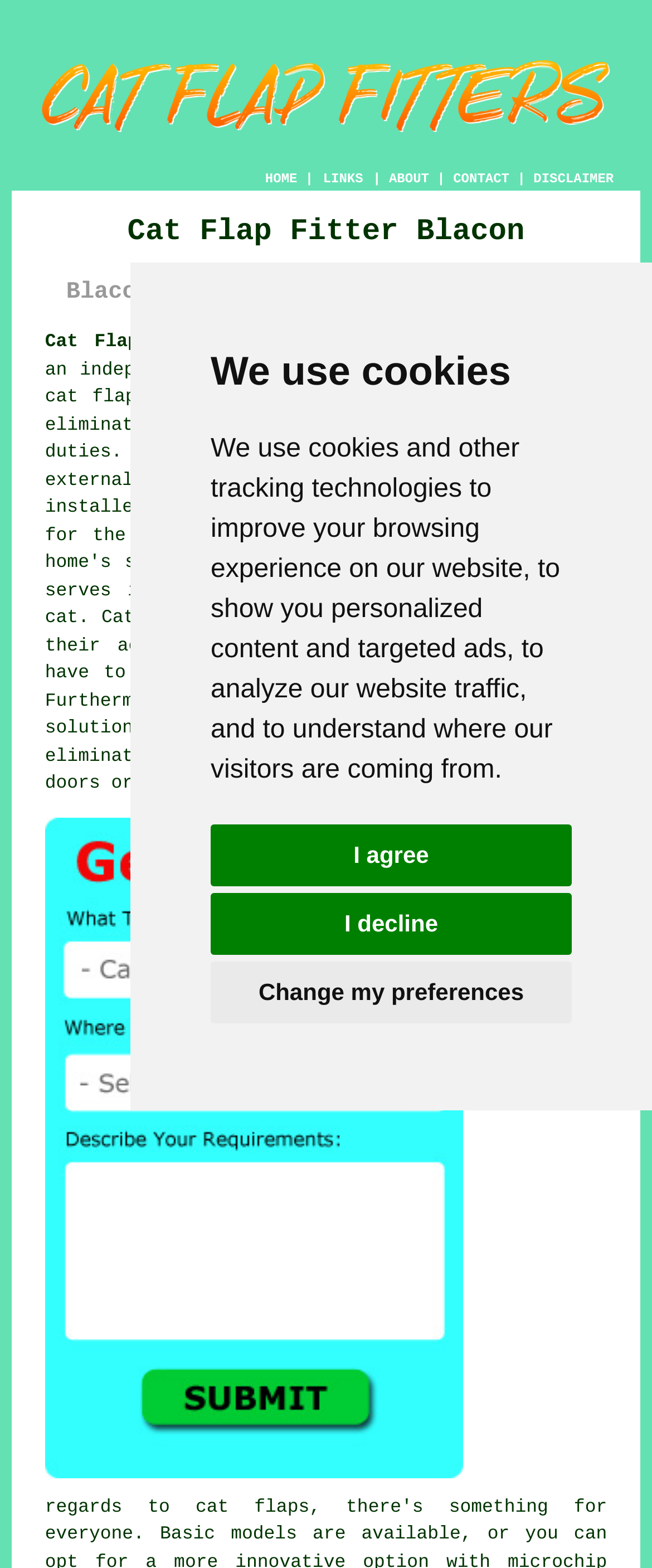Point out the bounding box coordinates of the section to click in order to follow this instruction: "click the CONTACT link".

[0.695, 0.109, 0.781, 0.119]